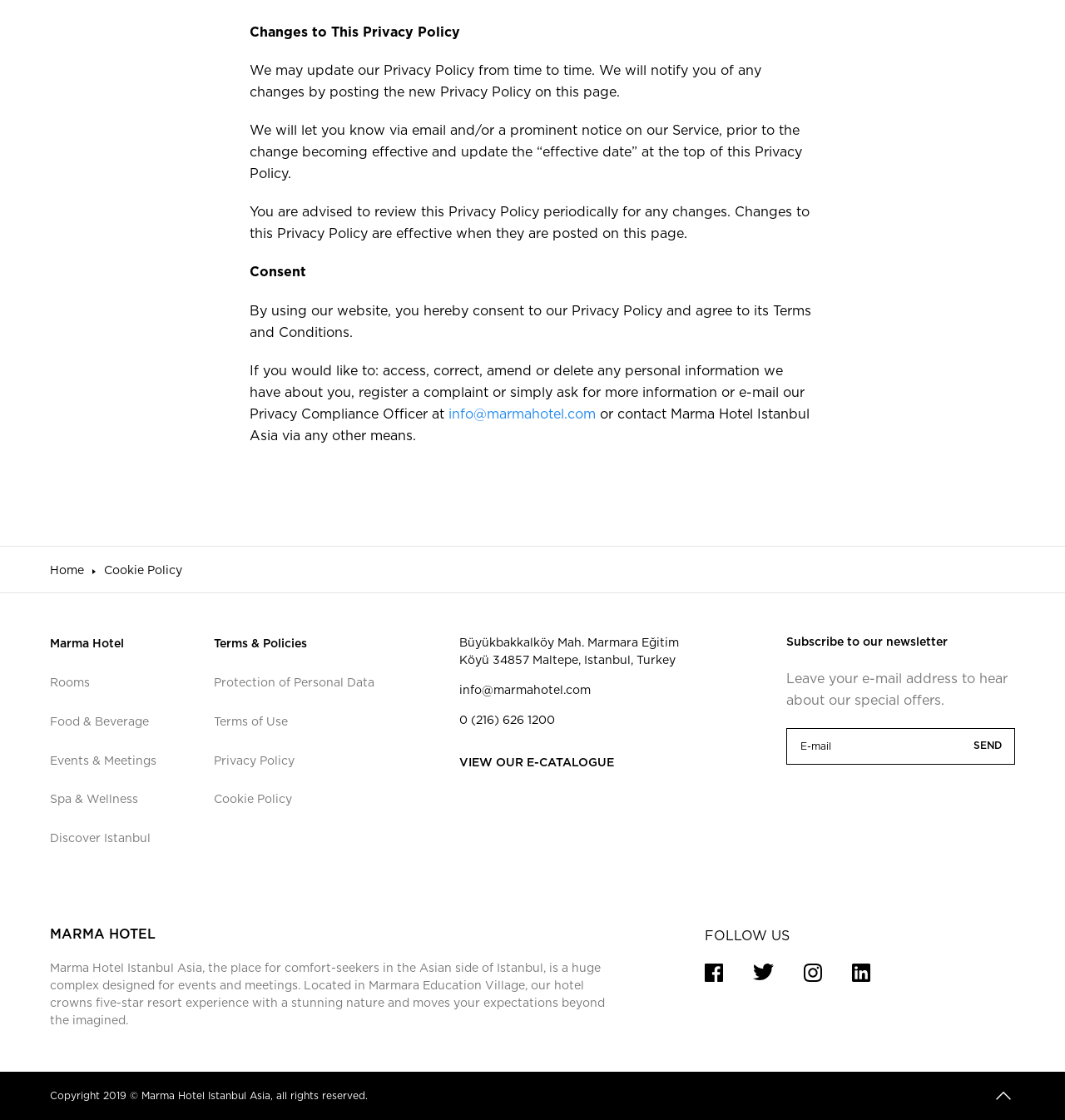Could you find the bounding box coordinates of the clickable area to complete this instruction: "Click the 'info@marmahotel.com' link"?

[0.421, 0.364, 0.559, 0.376]